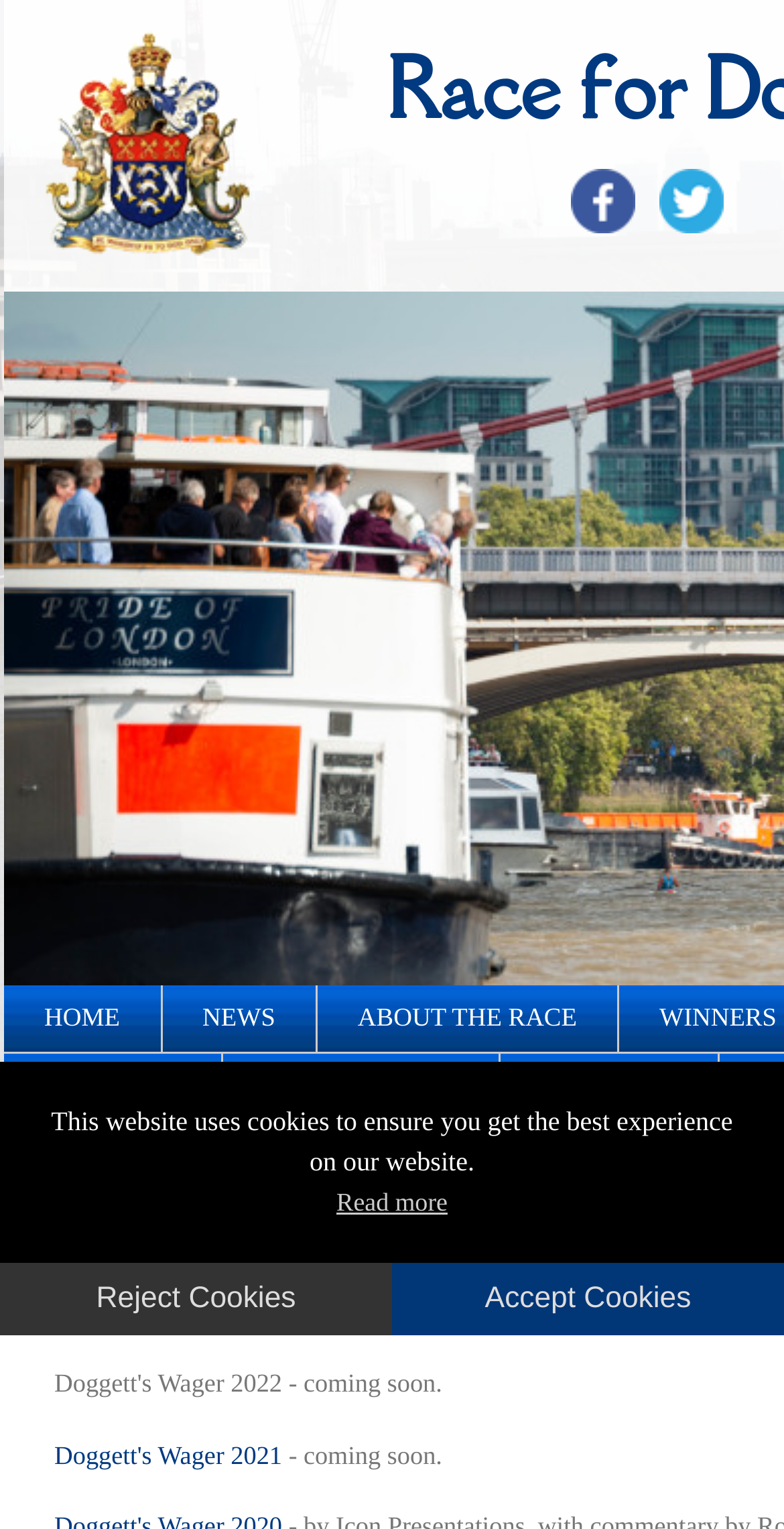Identify and extract the main heading of the webpage.

Race for Doggett’s Coat & Badge